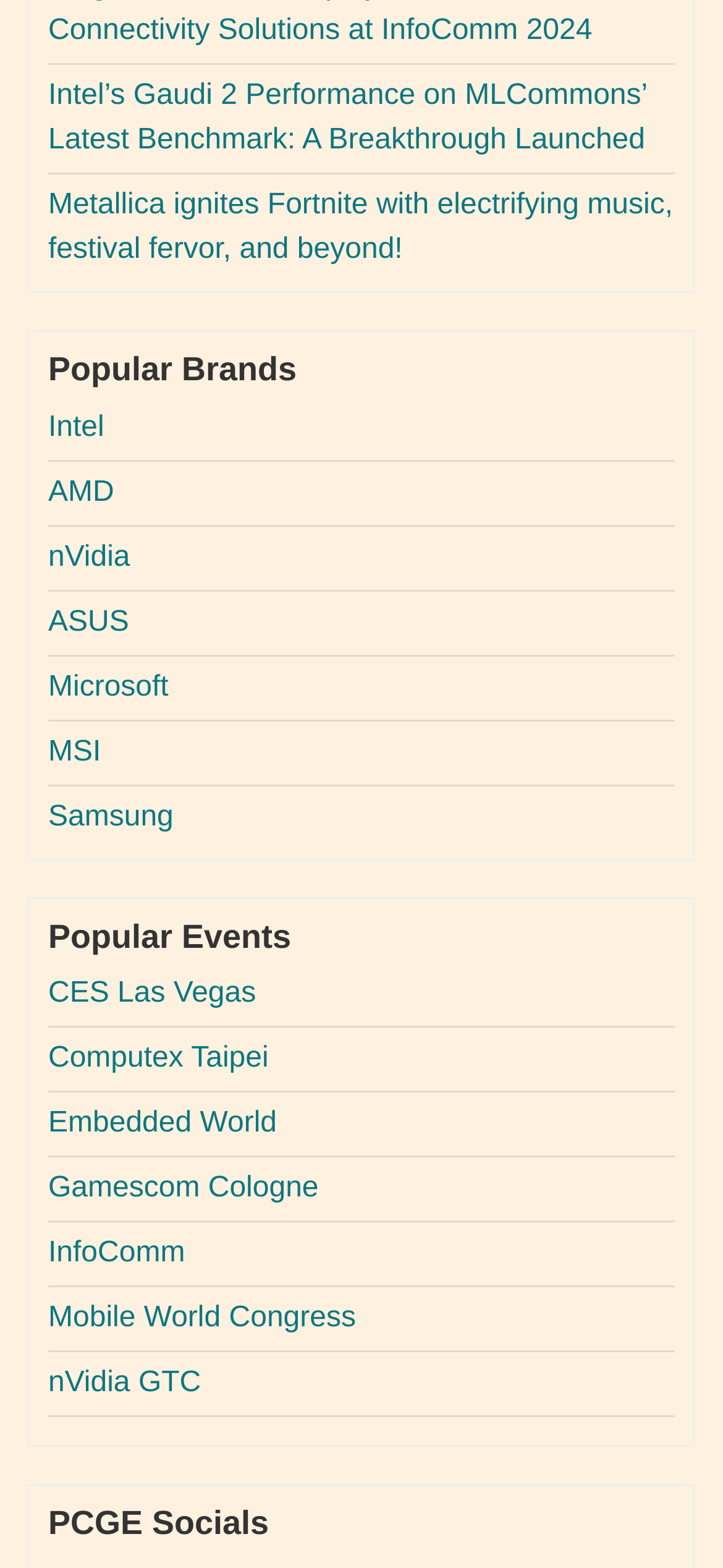Please find the bounding box coordinates of the section that needs to be clicked to achieve this instruction: "Explore Intel".

[0.067, 0.262, 0.144, 0.283]